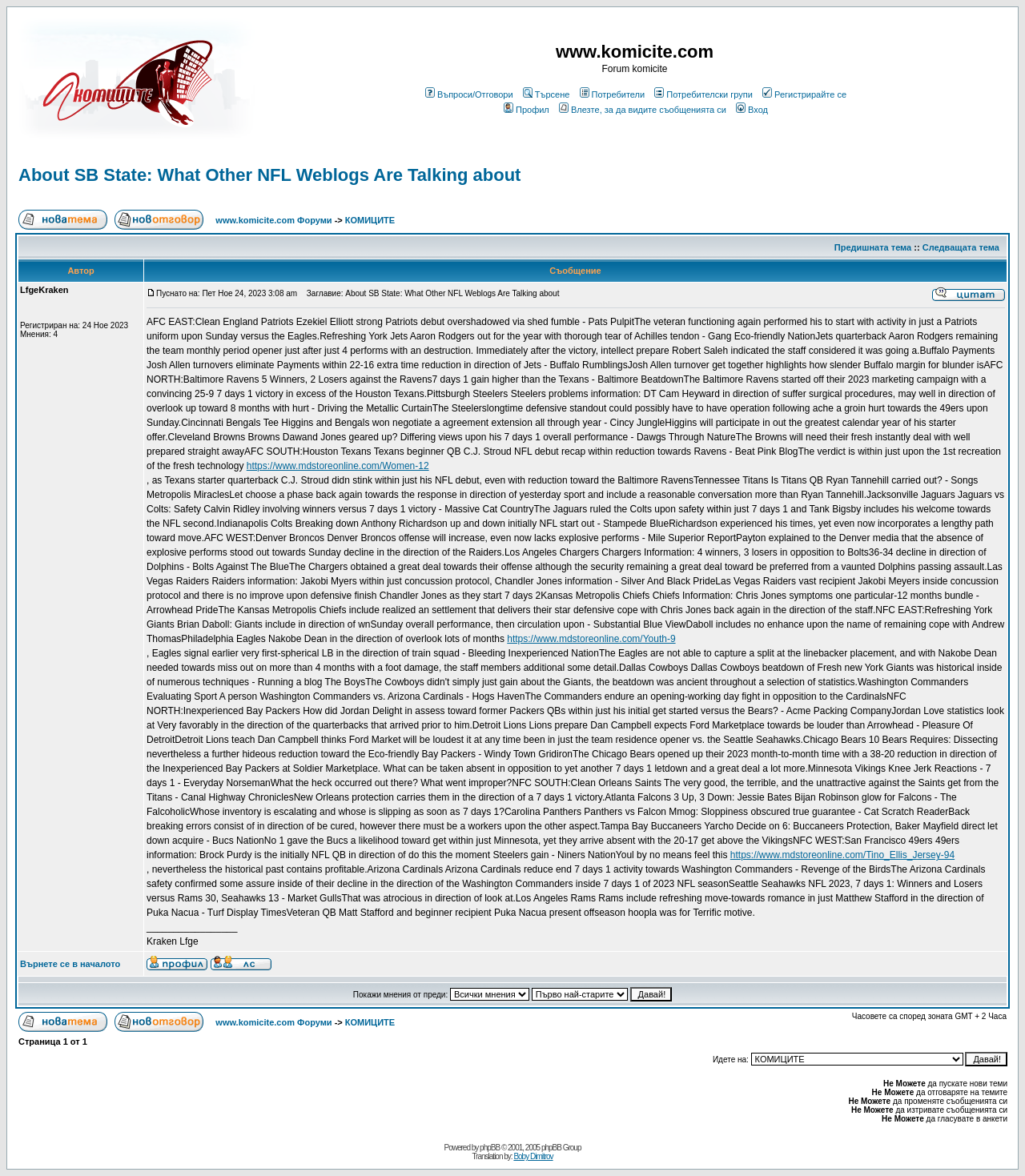Respond with a single word or phrase:
How many columns are in the table?

2